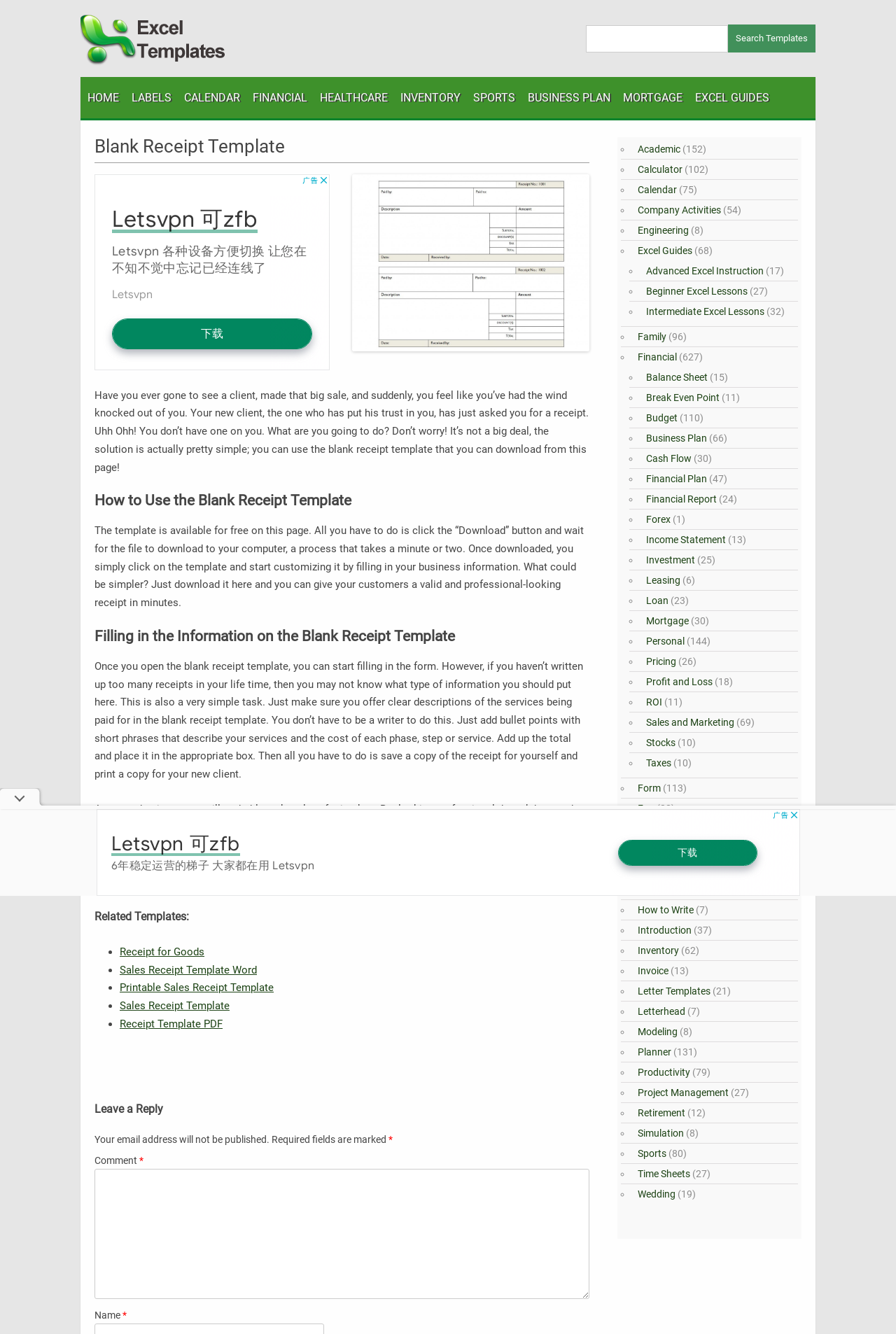Please identify the coordinates of the bounding box that should be clicked to fulfill this instruction: "Click on the 'HOME' link".

None